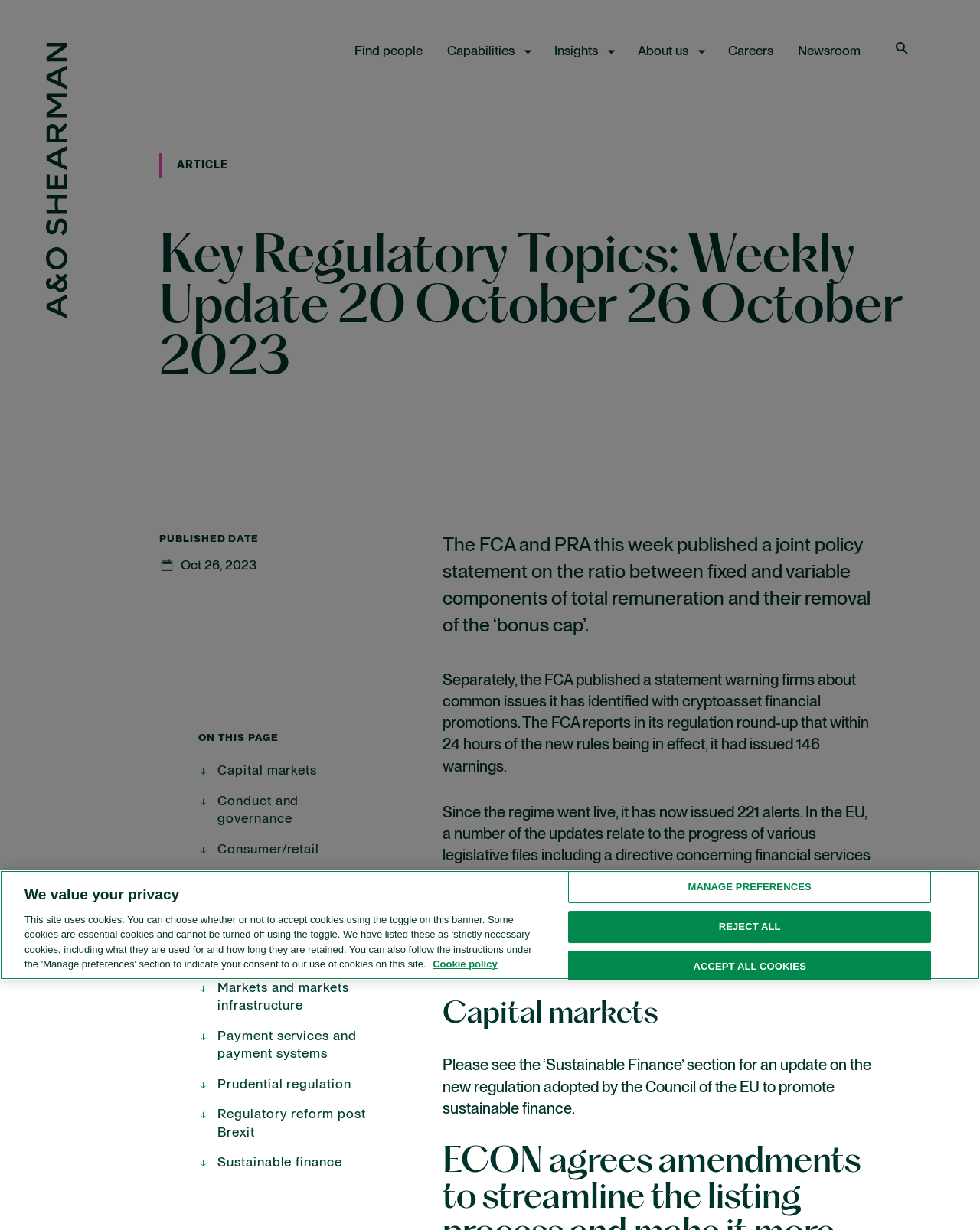How many sections are there in the 'ON THIS PAGE' section?
Could you give a comprehensive explanation in response to this question?

I counted the number of sections in the 'ON THIS PAGE' section, which are 'Capital markets', 'Conduct and governance', 'Consumer/retail', 'Financial crime and sanctions', 'Fintech', '', 'Markets and markets infrastructure', 'Payment services and payment systems', and 'Prudential regulation'.